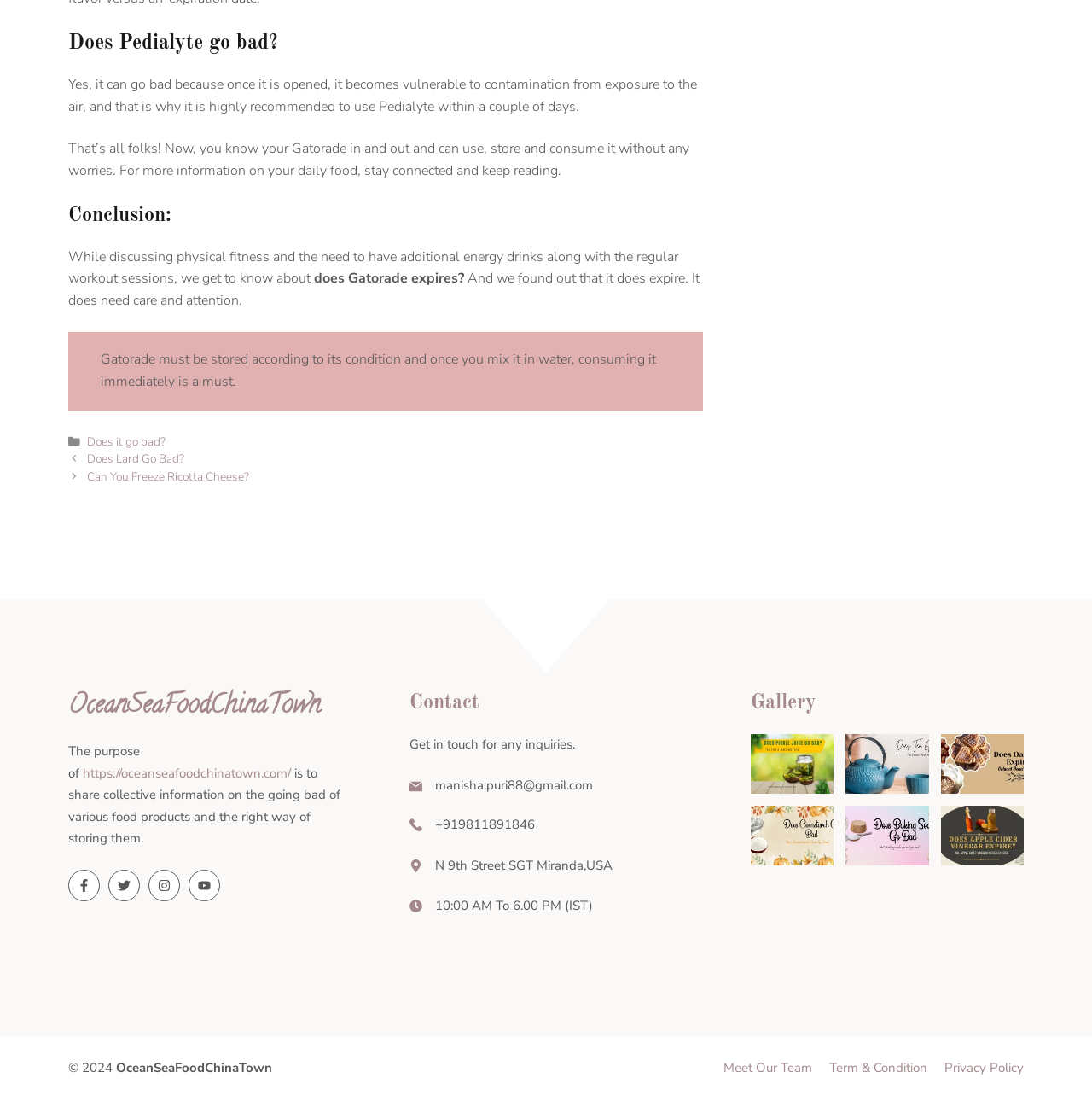What is the topic of the article?
Based on the image content, provide your answer in one word or a short phrase.

Pedialyte expiration